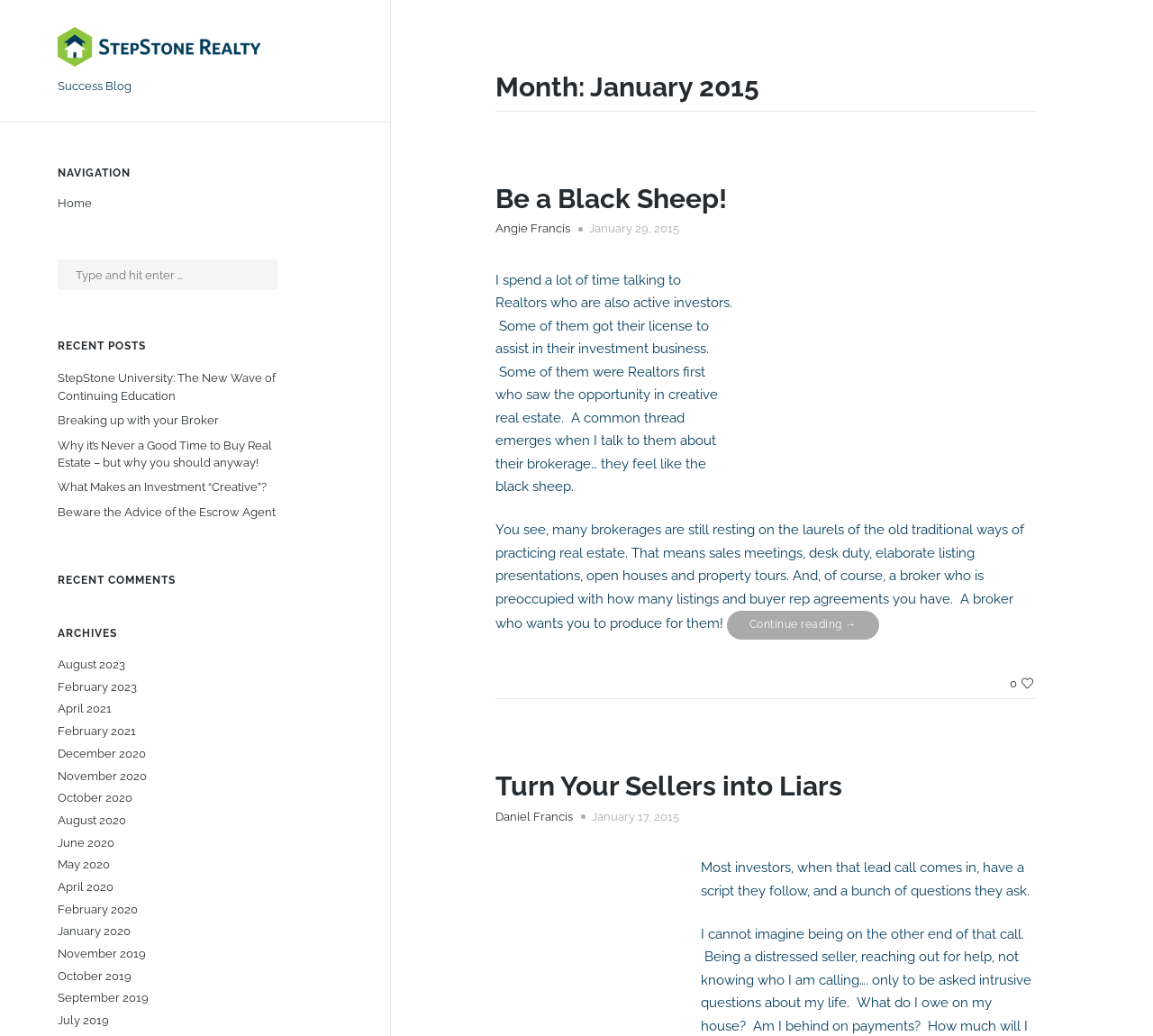Respond to the question below with a single word or phrase:
What is the topic of the first article?

Be a Black Sheep!